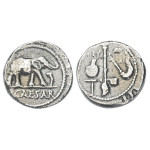Elaborate on the various elements present in the image.

This image showcases a replica of the "Denarius of Julius Caesar," a notable ancient coin featuring an elephant walking right, trampling on a horned serpent, with the inscription "CAESAR" in the exergue on its obverse side. The reverse depicts symbolic elements, likely related to the themes of power and prosperity that were significant during Caesar's reign. This particular piece is available for purchase at £4.00 on Dorchesters.com, where it is celebrated for its museum-quality replication, ensuring accuracy in detail and craftsmanship.